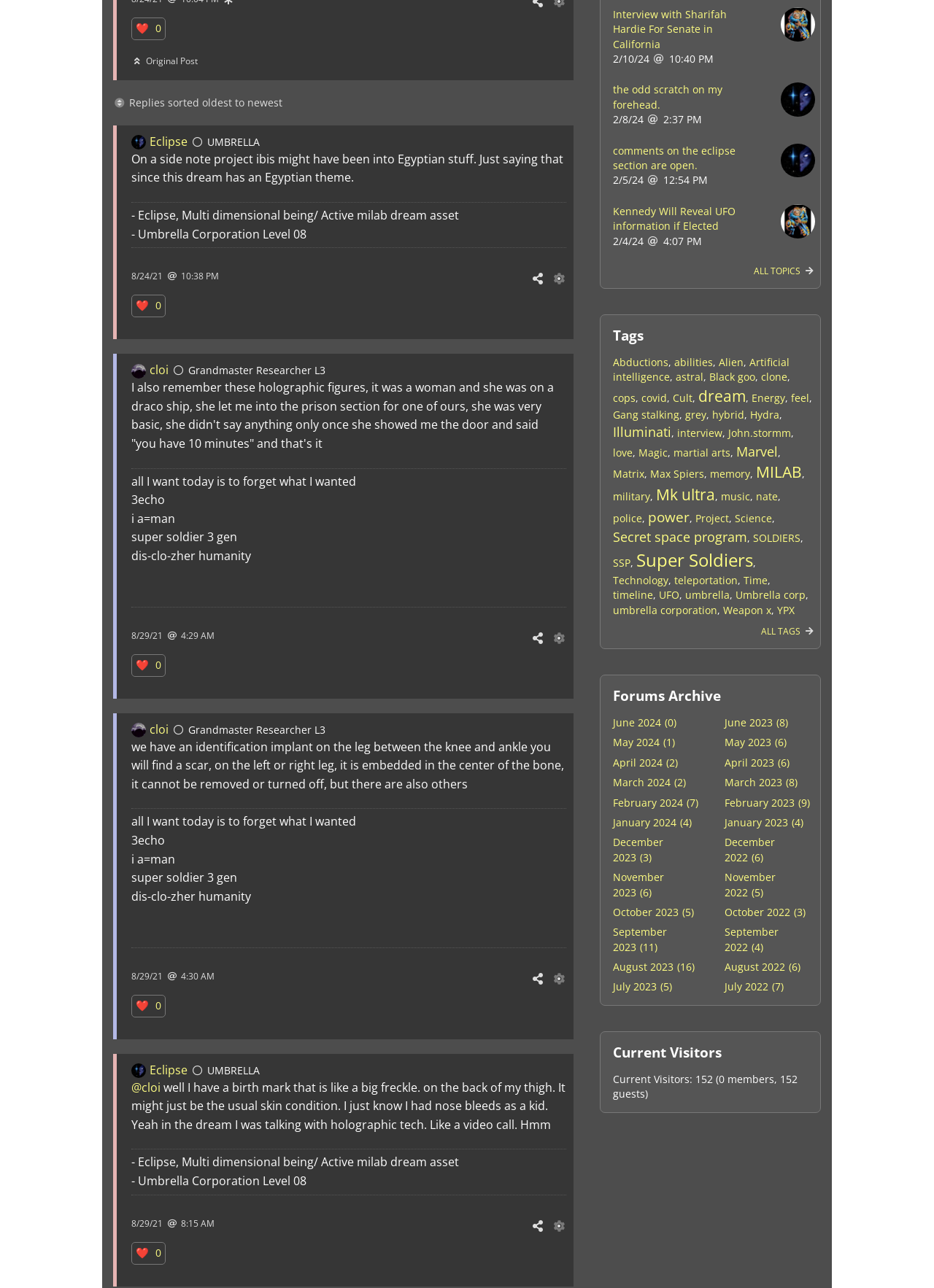What is the purpose of the 'Share' and 'Manage' links?
Kindly give a detailed and elaborate answer to the question.

The 'Share' and 'Manage' links are present below each article, suggesting that they are used to share the article with others or manage the post in some way, such as editing or deleting it.